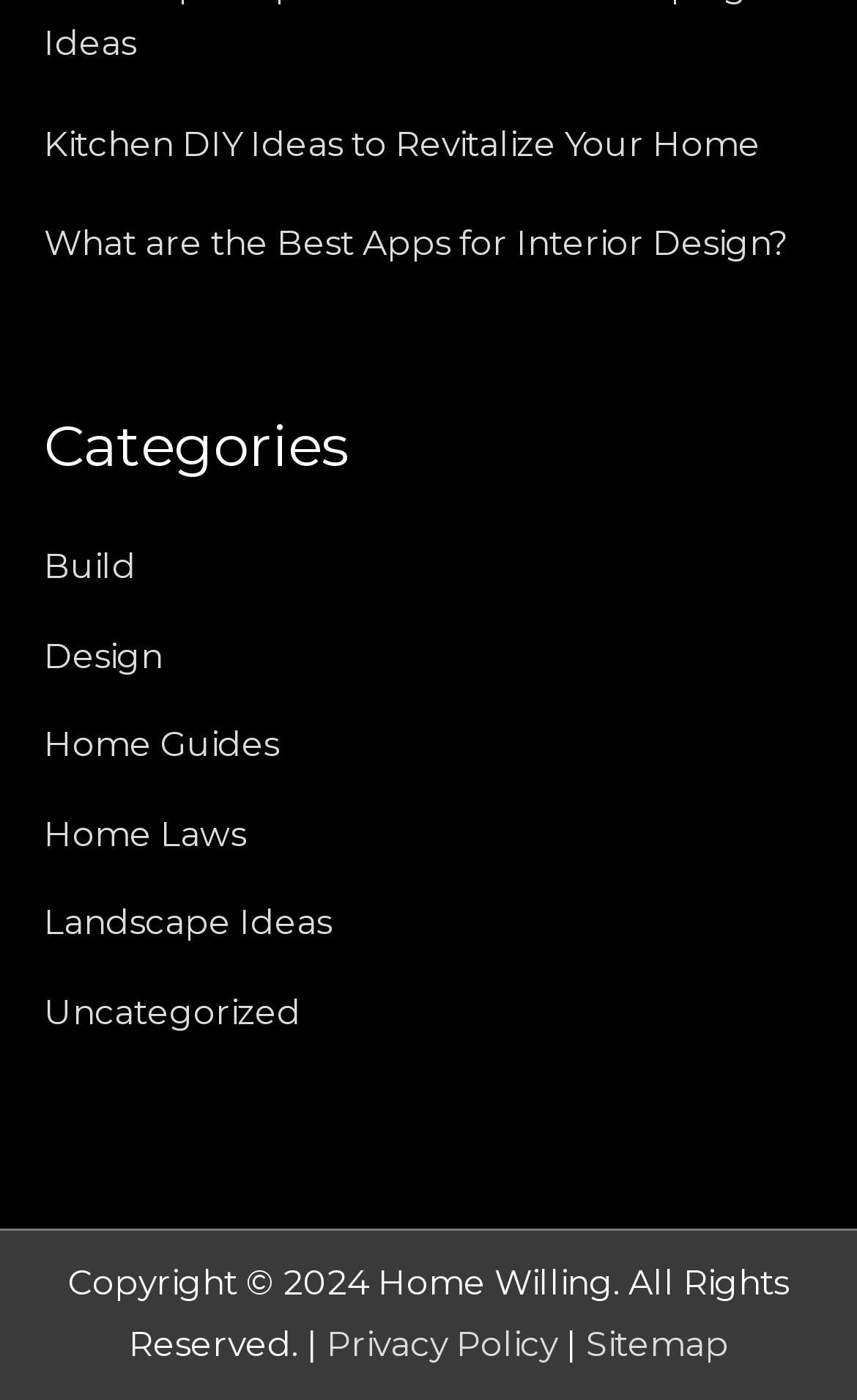Can you find the bounding box coordinates of the area I should click to execute the following instruction: "Check the box to save your information"?

None